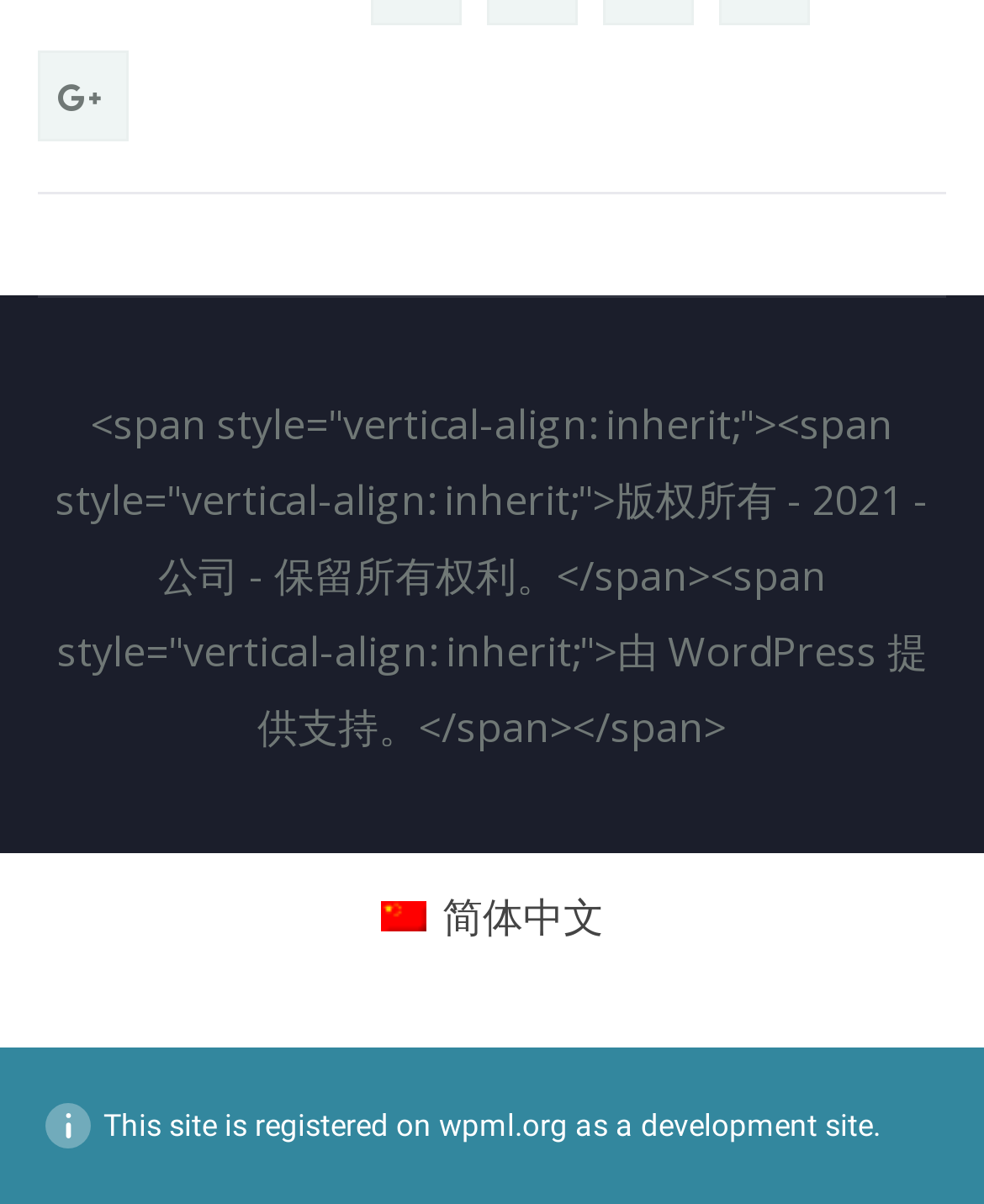Locate the UI element that matches the description 简体中文 in the webpage screenshot. Return the bounding box coordinates in the format (top-left x, top-left y, bottom-right x, bottom-right y), with values ranging from 0 to 1.

[0.361, 0.729, 0.639, 0.79]